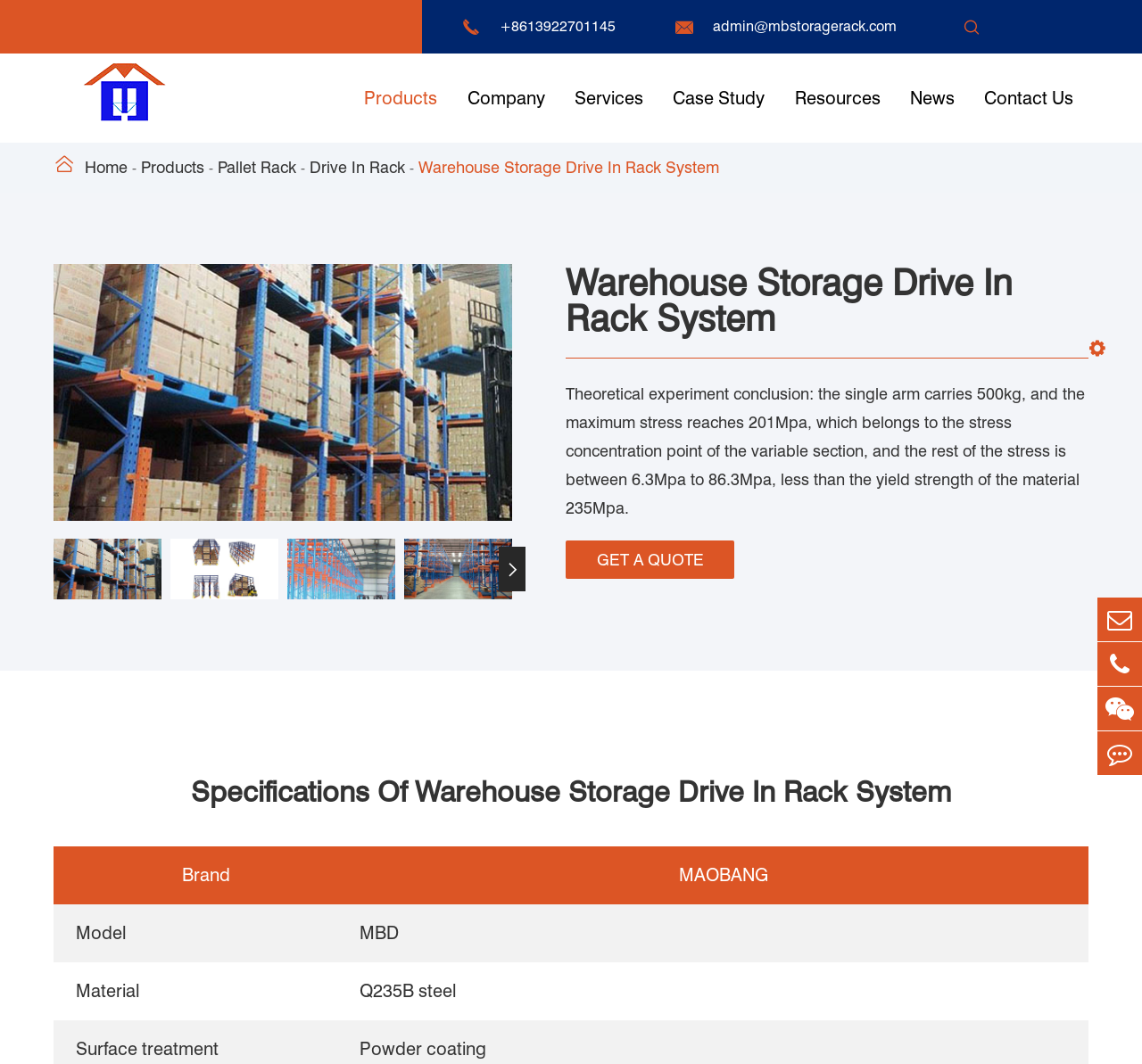Using the elements shown in the image, answer the question comprehensively: What is the company name of the website?

I found the company name by looking at the top-left corner of the webpage, where the logo and company name are usually located. The text 'Guangzhou Maobang Storage Equipment Co., Ltd.' is displayed next to the logo, indicating that it is the company name.